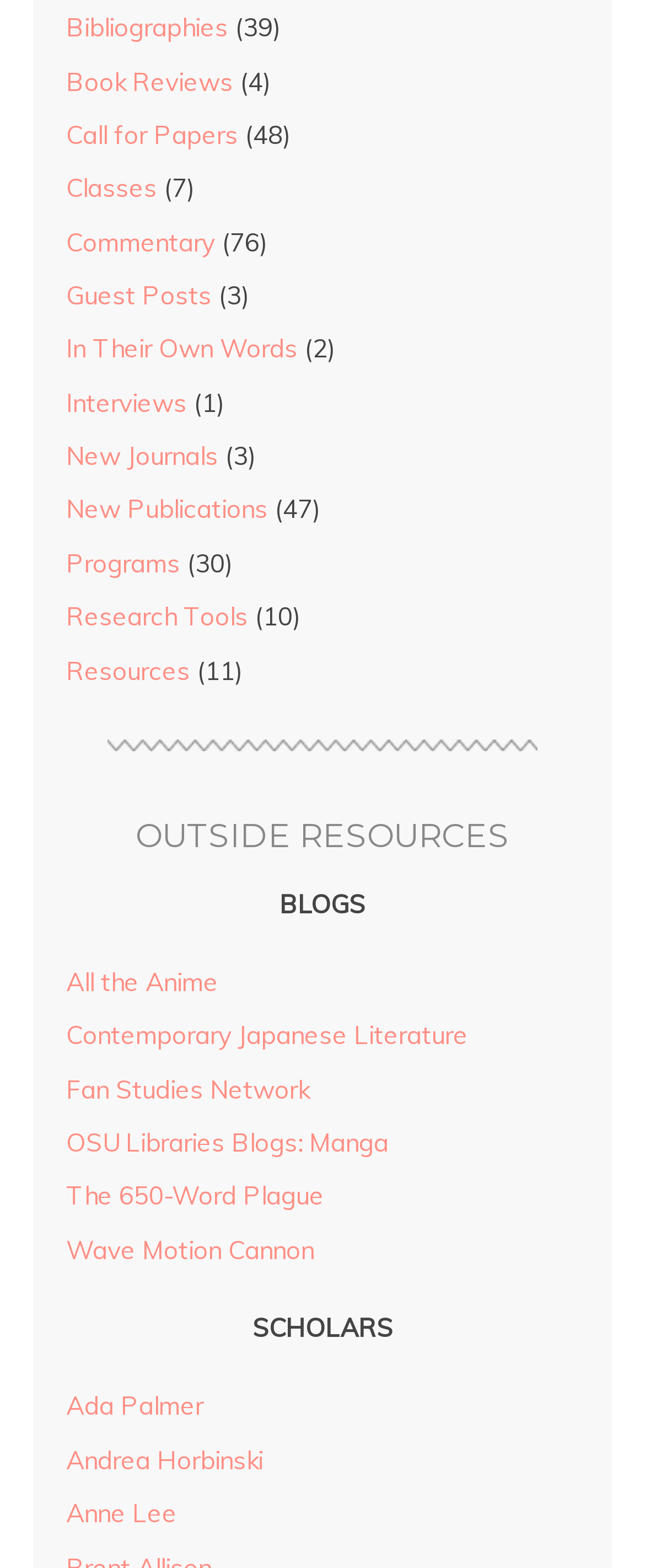Please indicate the bounding box coordinates of the element's region to be clicked to achieve the instruction: "Click on Bibliographies". Provide the coordinates as four float numbers between 0 and 1, i.e., [left, top, right, bottom].

[0.103, 0.008, 0.354, 0.028]